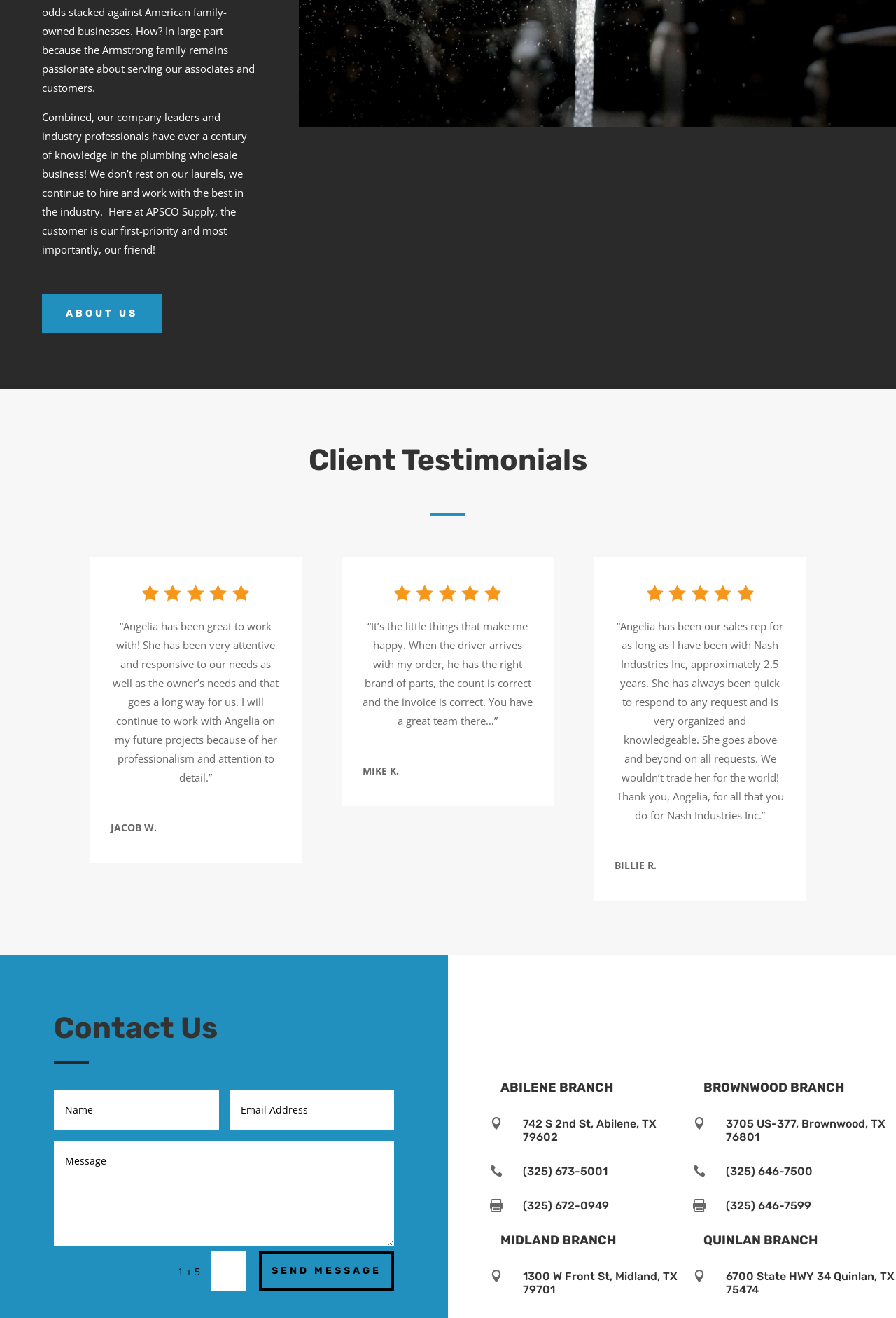Please specify the bounding box coordinates of the region to click in order to perform the following instruction: "Fill in the first text box".

[0.06, 0.827, 0.244, 0.857]